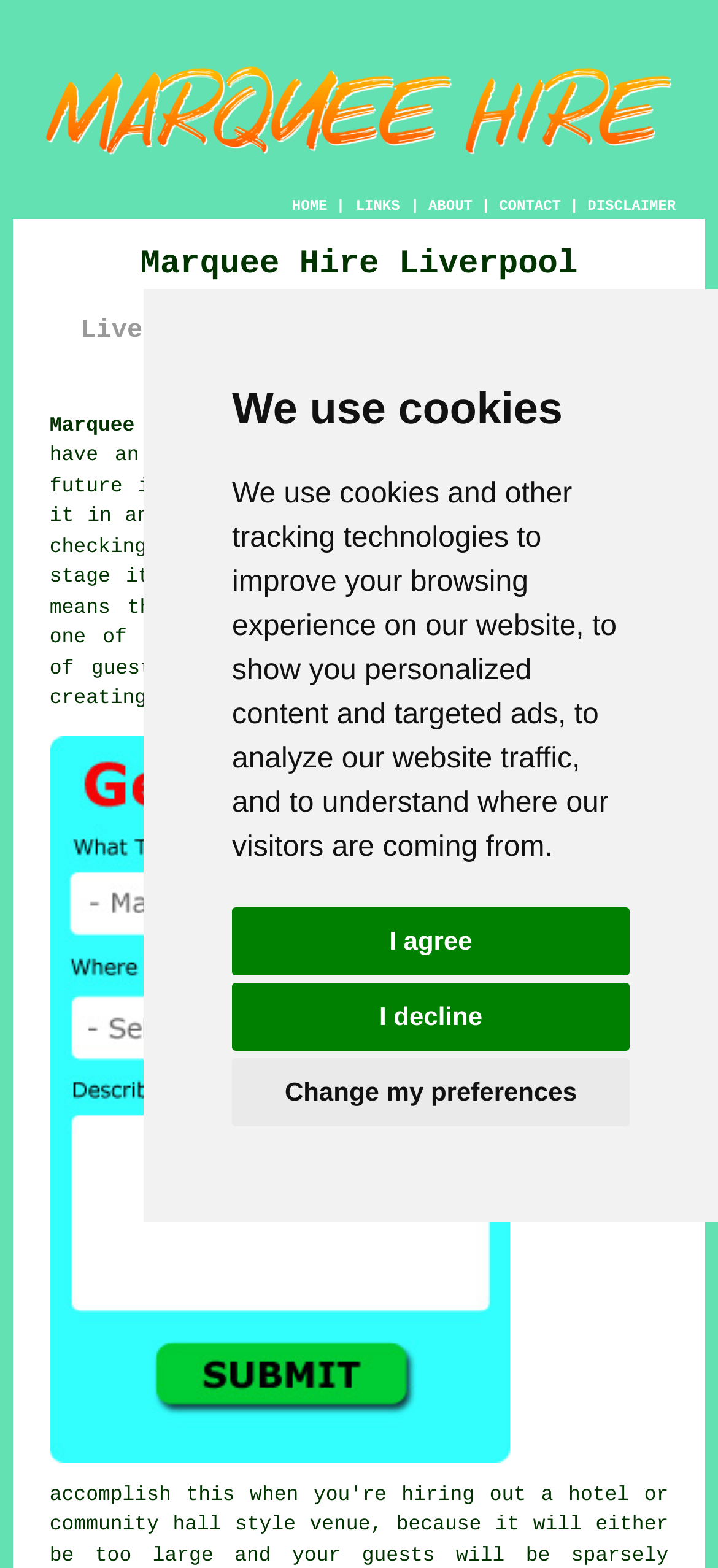Determine the main heading text of the webpage.

Marquee Hire Liverpool